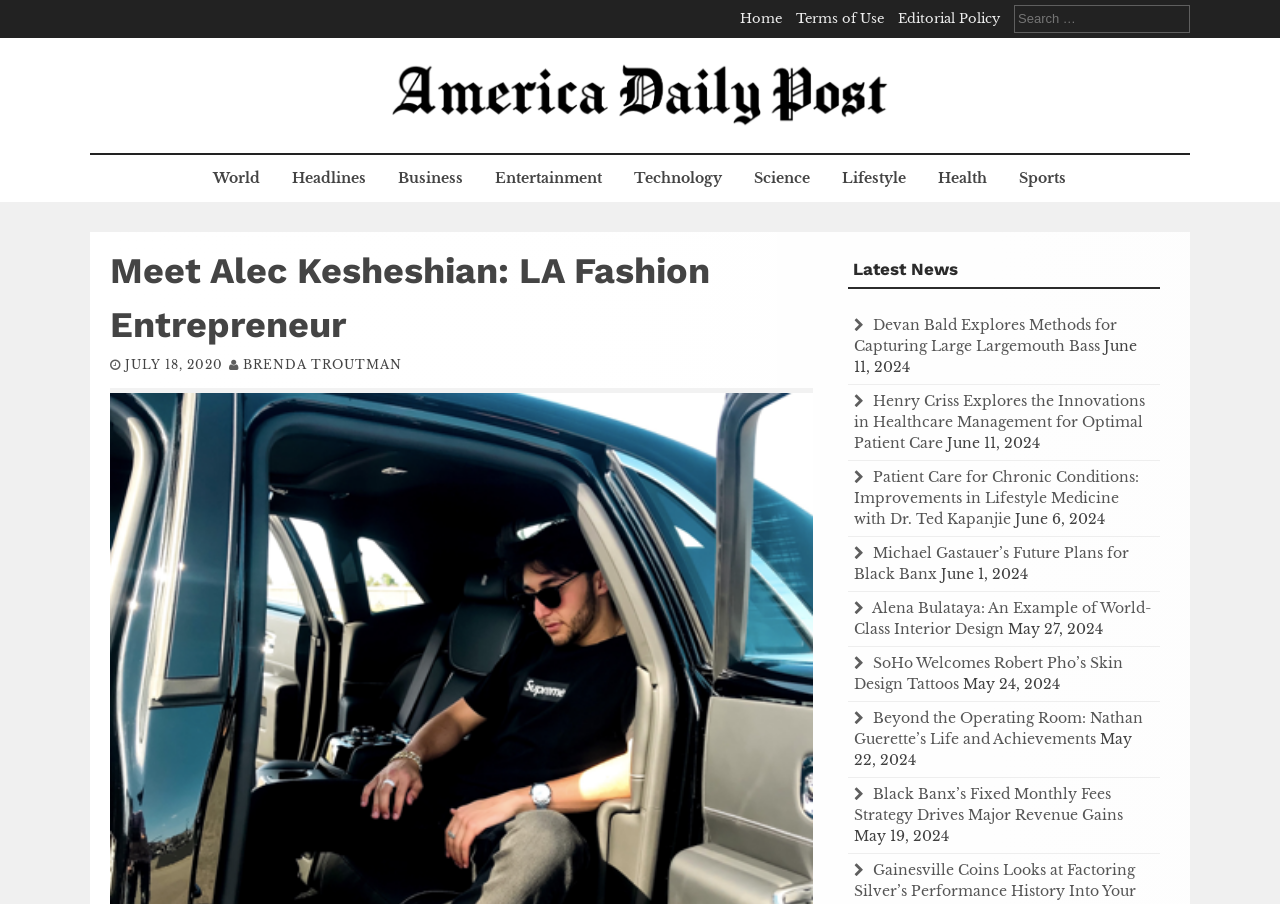What are the categories of news available on the website?
Answer the question with just one word or phrase using the image.

World, Headlines, Business, Entertainment, Technology, Science, Lifestyle, Health, Sports